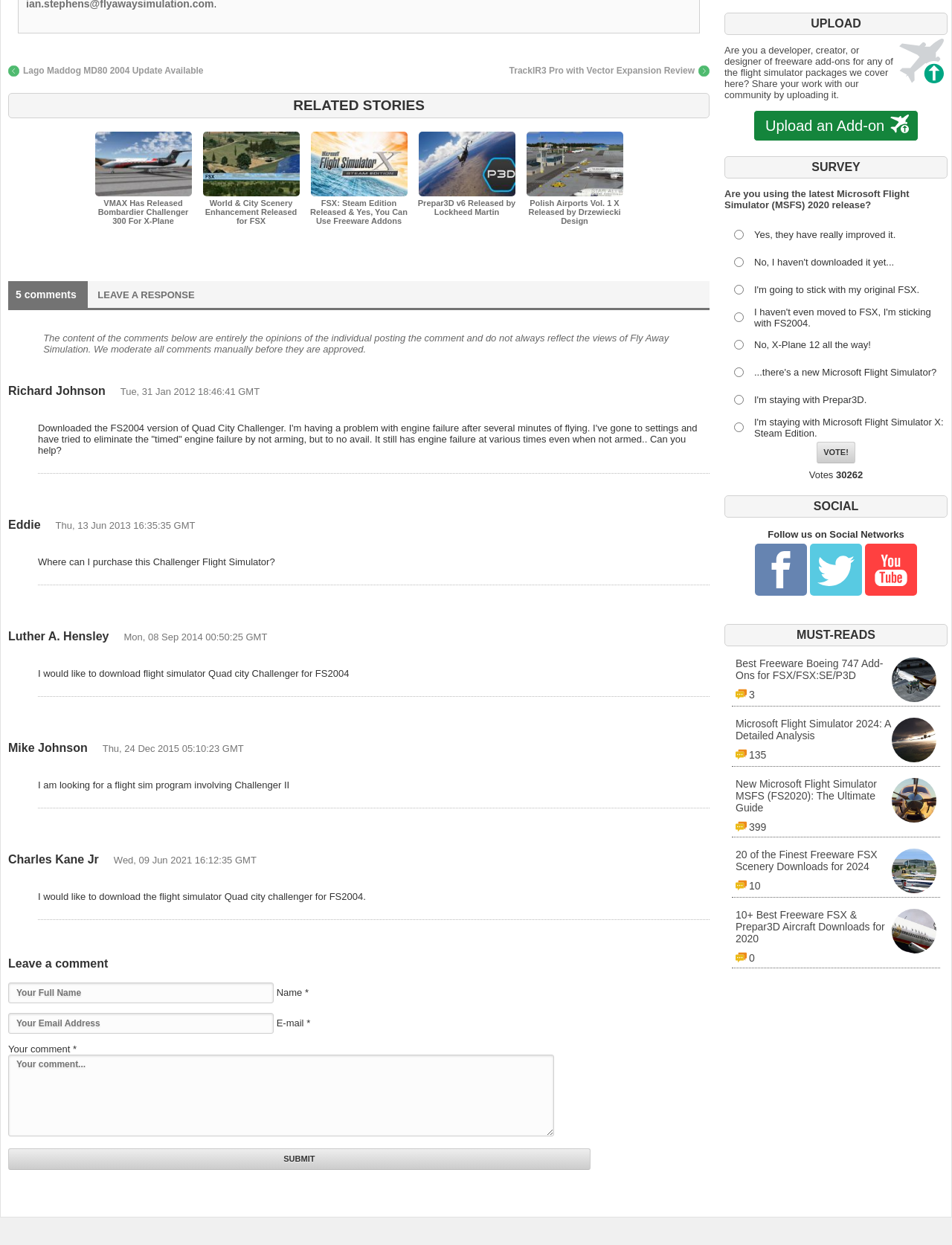Given the element description, predict the bounding box coordinates in the format (top-left x, top-left y, bottom-right x, bottom-right y). Make sure all values are between 0 and 1. Here is the element description: parent_node: Votes 30262 value="Vote!"

[0.858, 0.355, 0.898, 0.372]